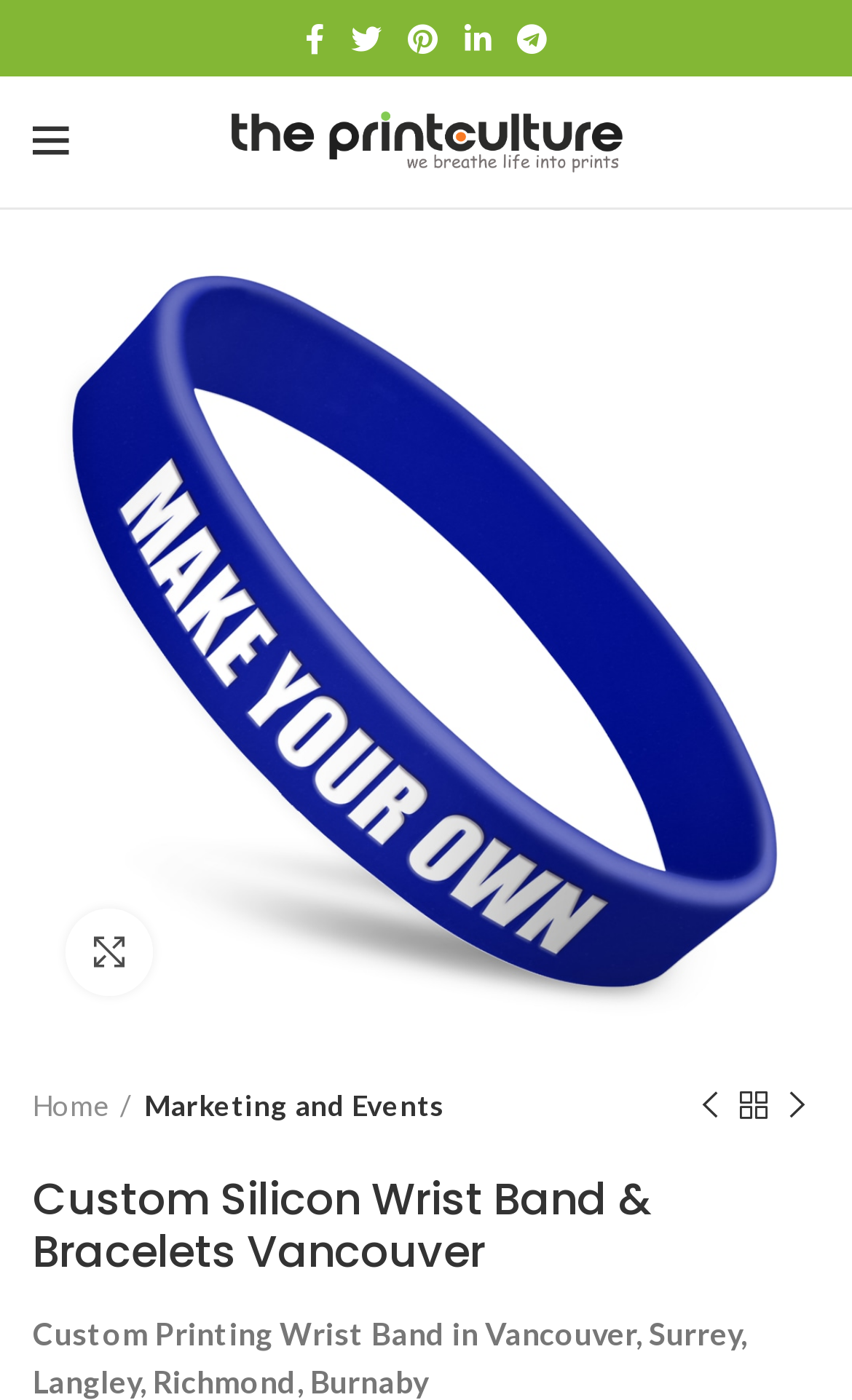Summarize the webpage with a detailed and informative caption.

The webpage is about custom printed and personalized silicon wristbands in Vancouver, Surrey, and Langley. At the top, there are five social media links, including Facebook, Twitter, Pinterest, LinkedIn, and Telegram, aligned horizontally and positioned near the top of the page. 

Below the social media links, there is a logo of "the printculture" with an image, followed by another link on the right side. 

The main content of the webpage is a large figure that occupies most of the page, showcasing a custom silicon wristband. Within this figure, there is a link to "Custom Silicon Wrist Band Vancouver" with an accompanying image. 

On the right side of the figure, there are several links, including "Click to enlarge", "Home/", "Marketing and Events", "Previous product", and "Next product". These links are stacked vertically. 

At the bottom of the page, there is a heading that reads "Custom Silicon Wrist Band & Bracelets Vancouver".